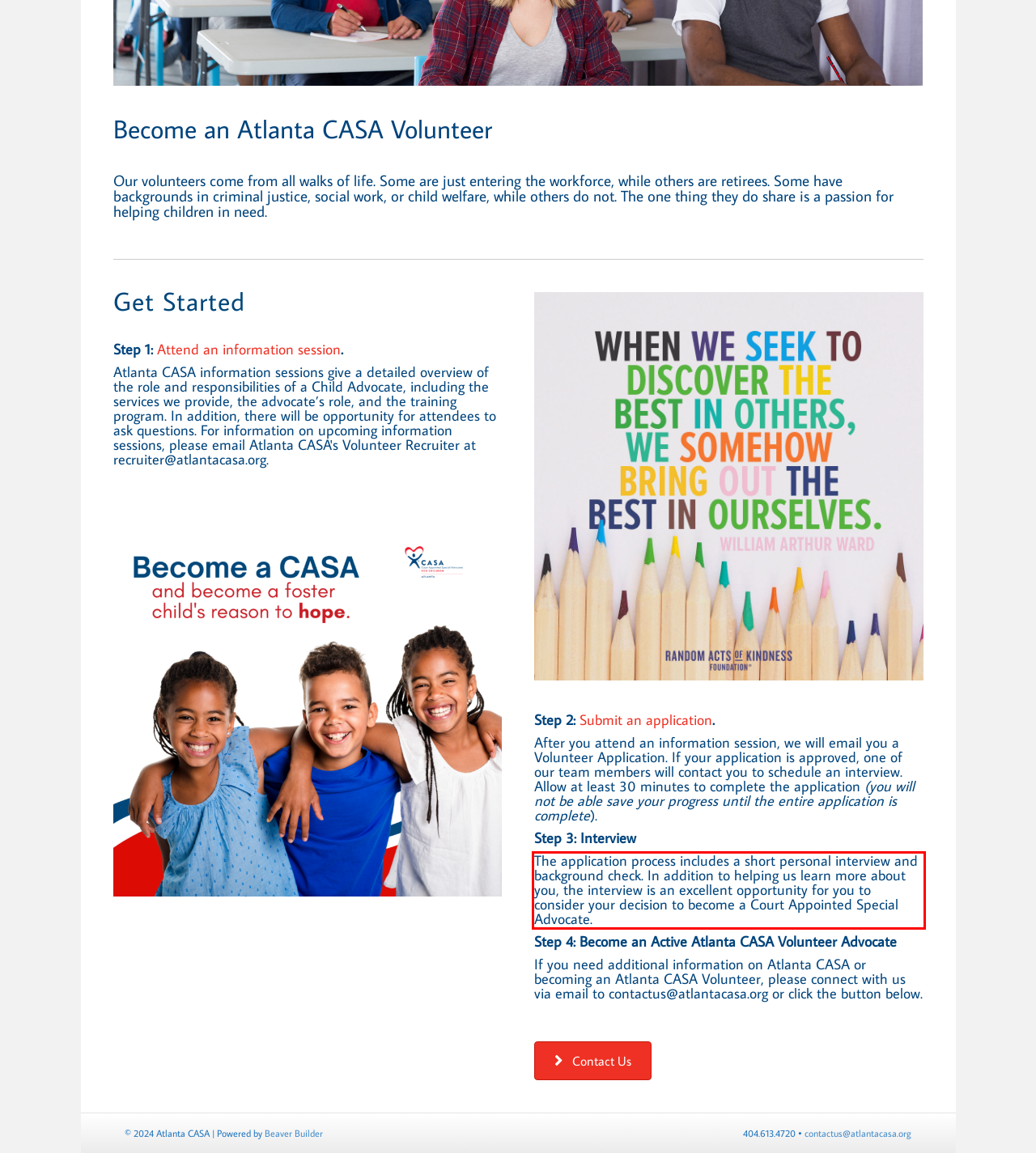You are provided with a webpage screenshot that includes a red rectangle bounding box. Extract the text content from within the bounding box using OCR.

The application process includes a short personal interview and background check. In addition to helping us learn more about you, the interview is an excellent opportunity for you to consider your decision to become a Court Appointed Special Advocate.